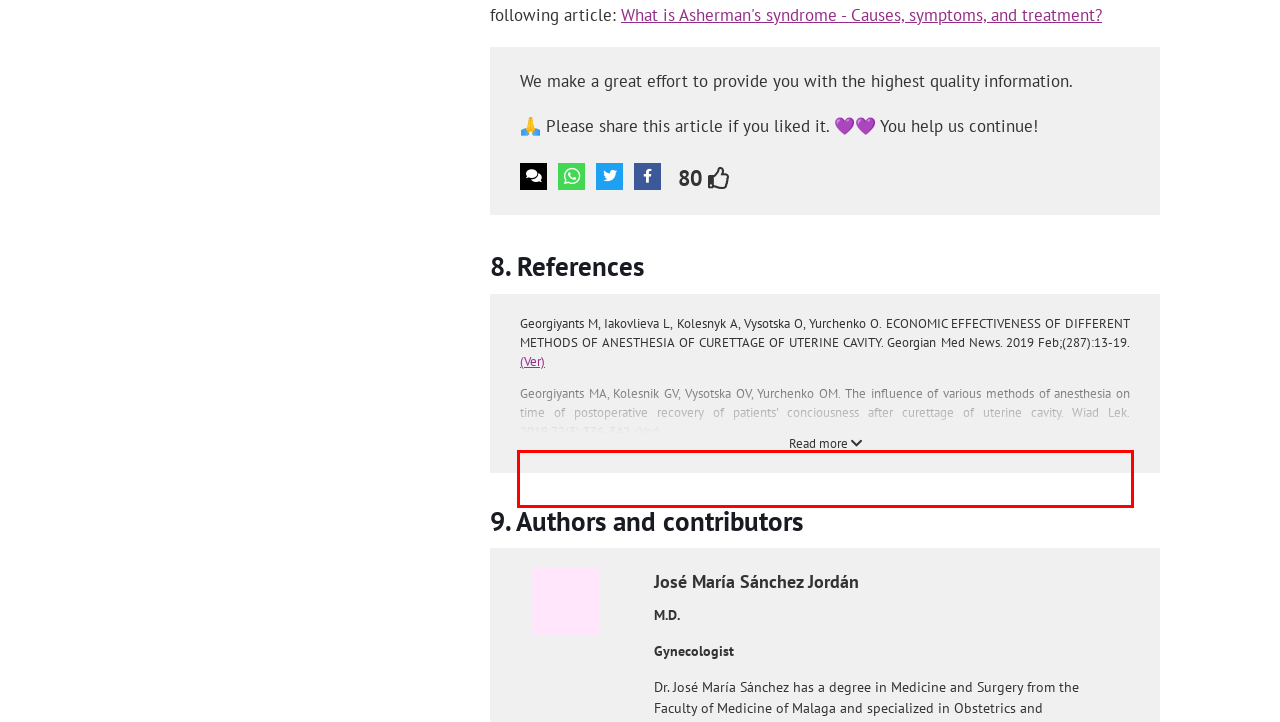Within the provided webpage screenshot, find the red rectangle bounding box and perform OCR to obtain the text content.

Mesci-Haftaci S, Ankarali H, Yavuzcan A, Caglar M. Endometrial curettage in abnormal uterine bleeding and efficacy of progestins for control in cases of hyperplasia. Asian Pac J Cancer Prev. 2014;15(8):3737-40. (Ver)